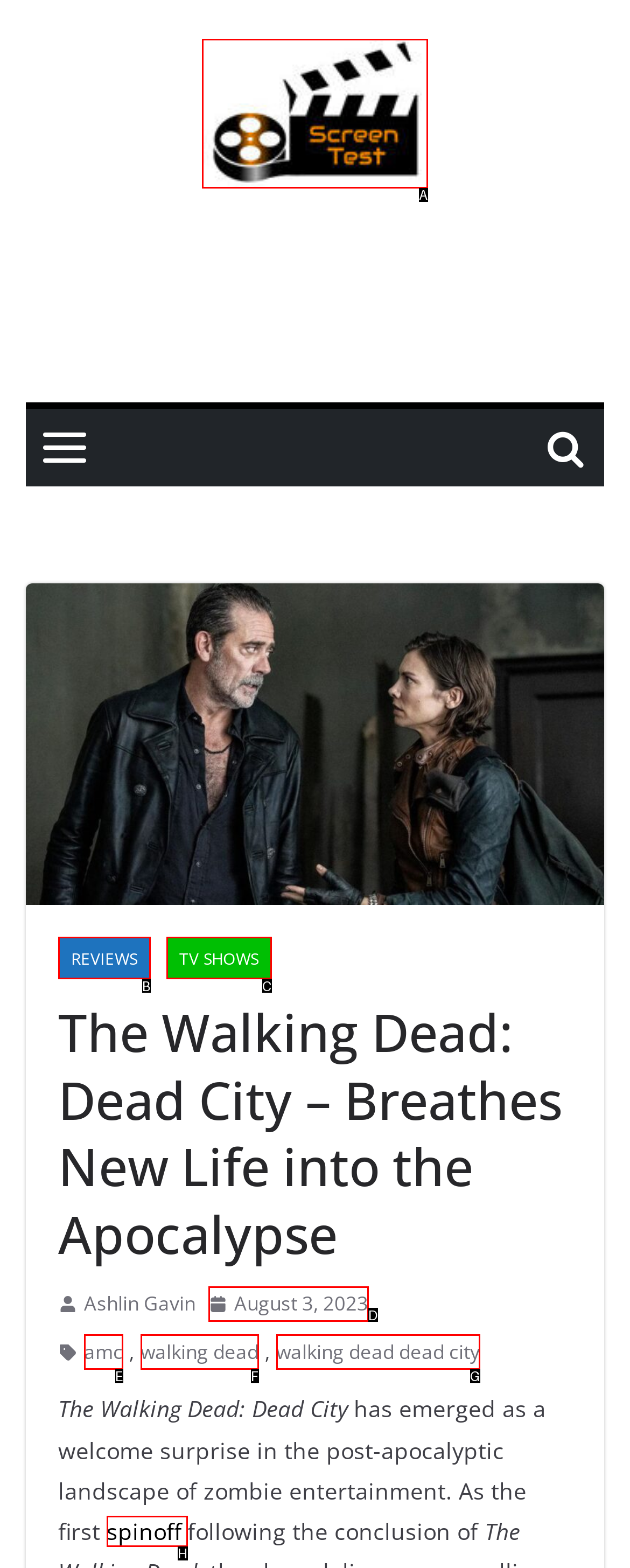Tell me which one HTML element I should click to complete the following task: Check the 'Screen Test' link Answer with the option's letter from the given choices directly.

A